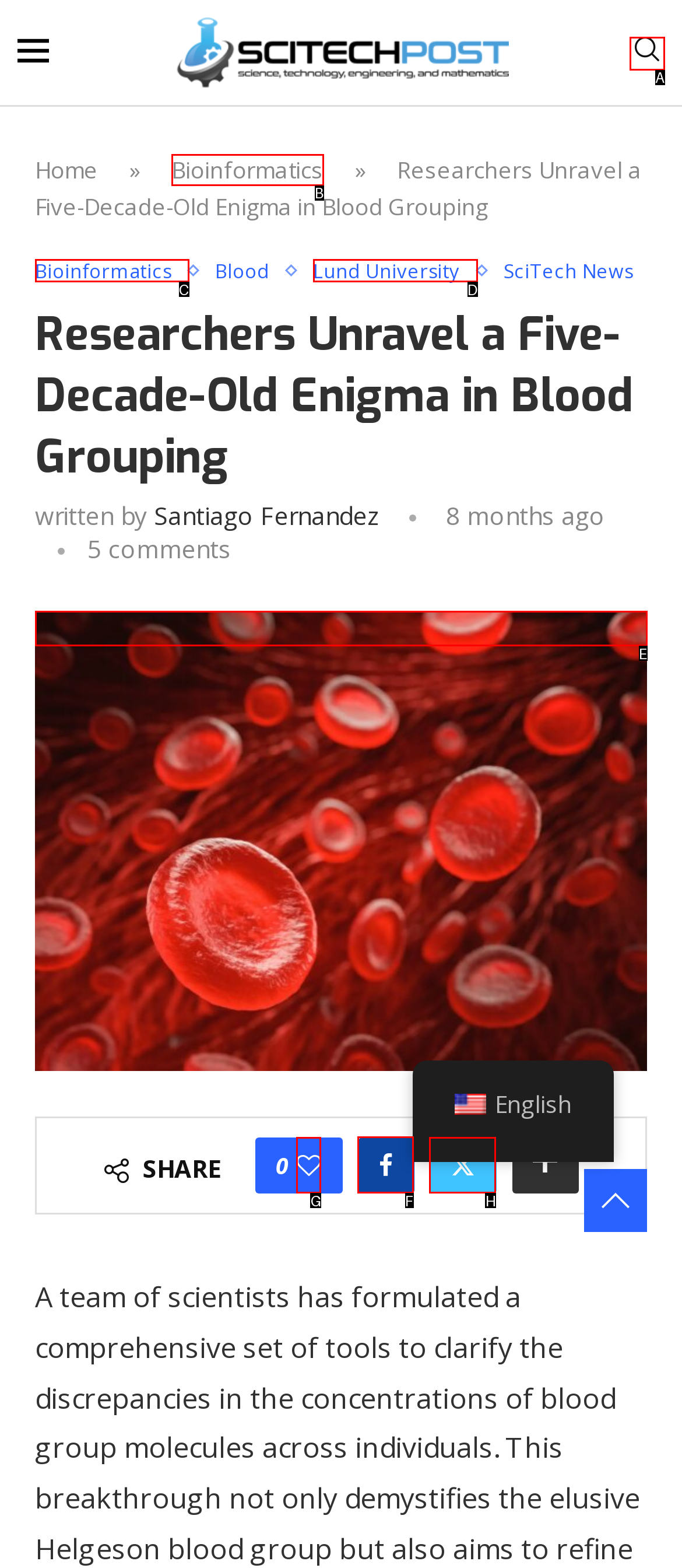To complete the task: Share the post on Facebook, select the appropriate UI element to click. Respond with the letter of the correct option from the given choices.

F